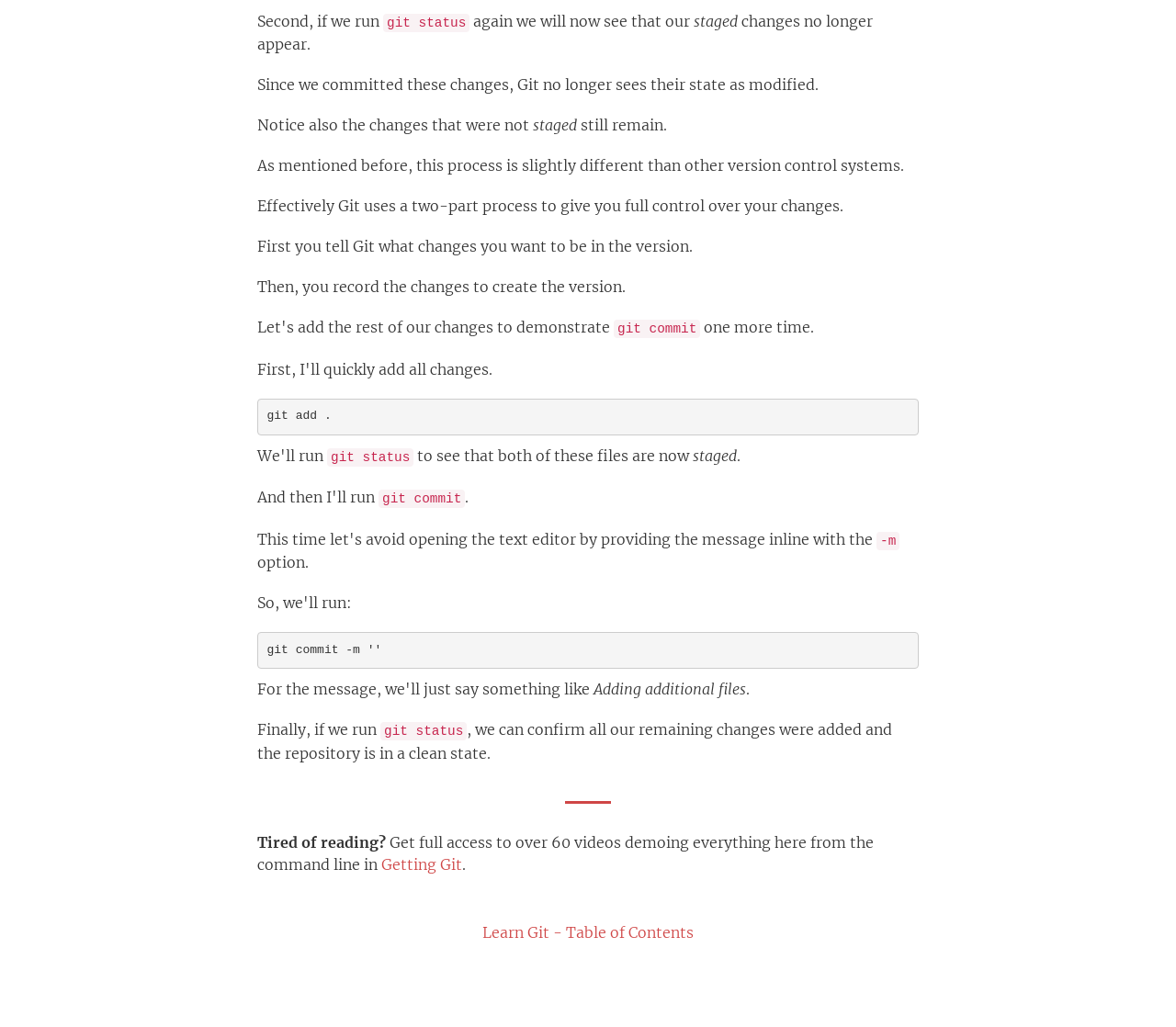Please specify the bounding box coordinates in the format (top-left x, top-left y, bottom-right x, bottom-right y), with all values as floating point numbers between 0 and 1. Identify the bounding box of the UI element described by: Getting Git

[0.324, 0.832, 0.393, 0.85]